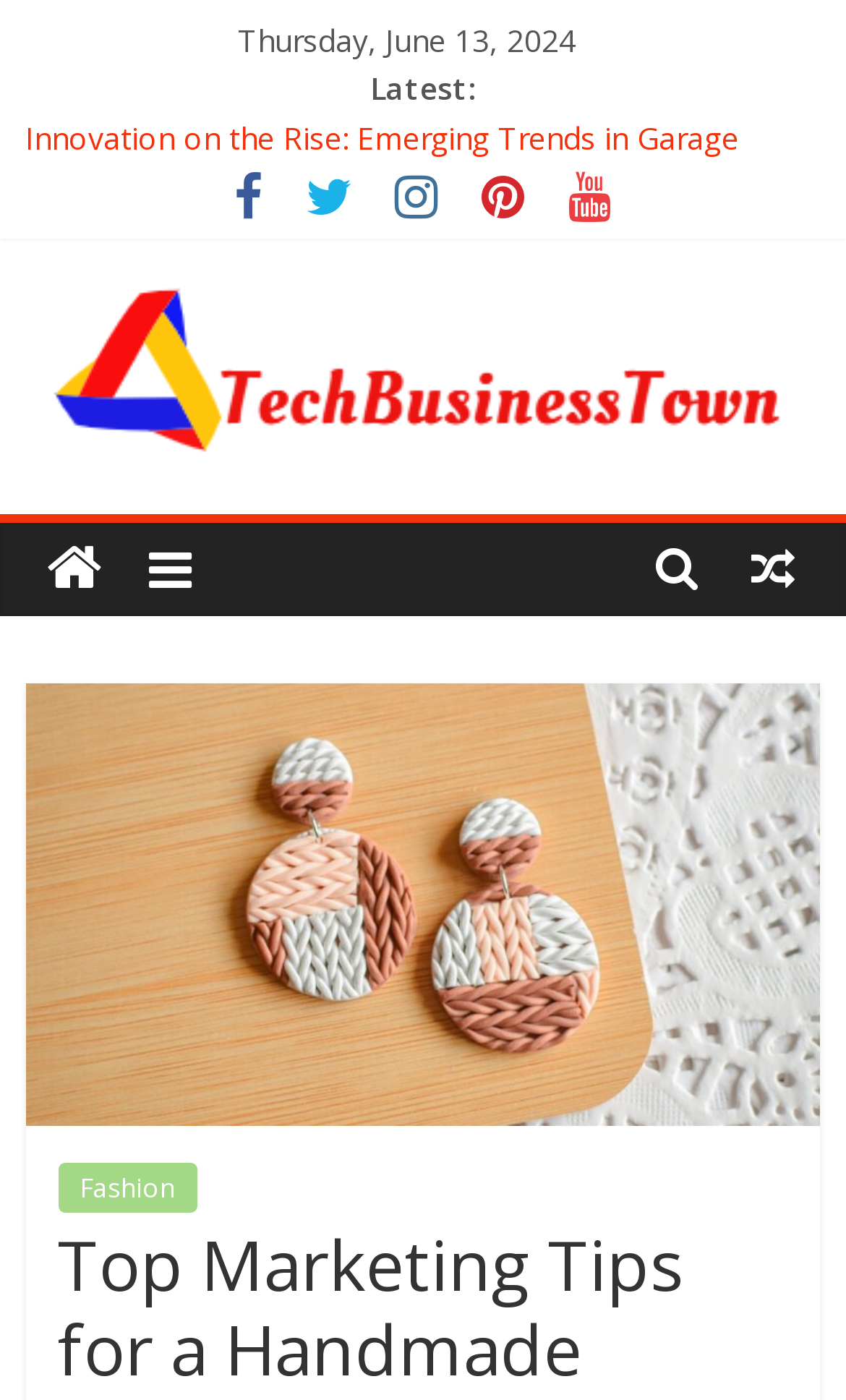What is the name of the website?
Please ensure your answer to the question is detailed and covers all necessary aspects.

I found the name of the website by looking at the top of the webpage, where I saw a link element with the text 'Techbusinesstown'.